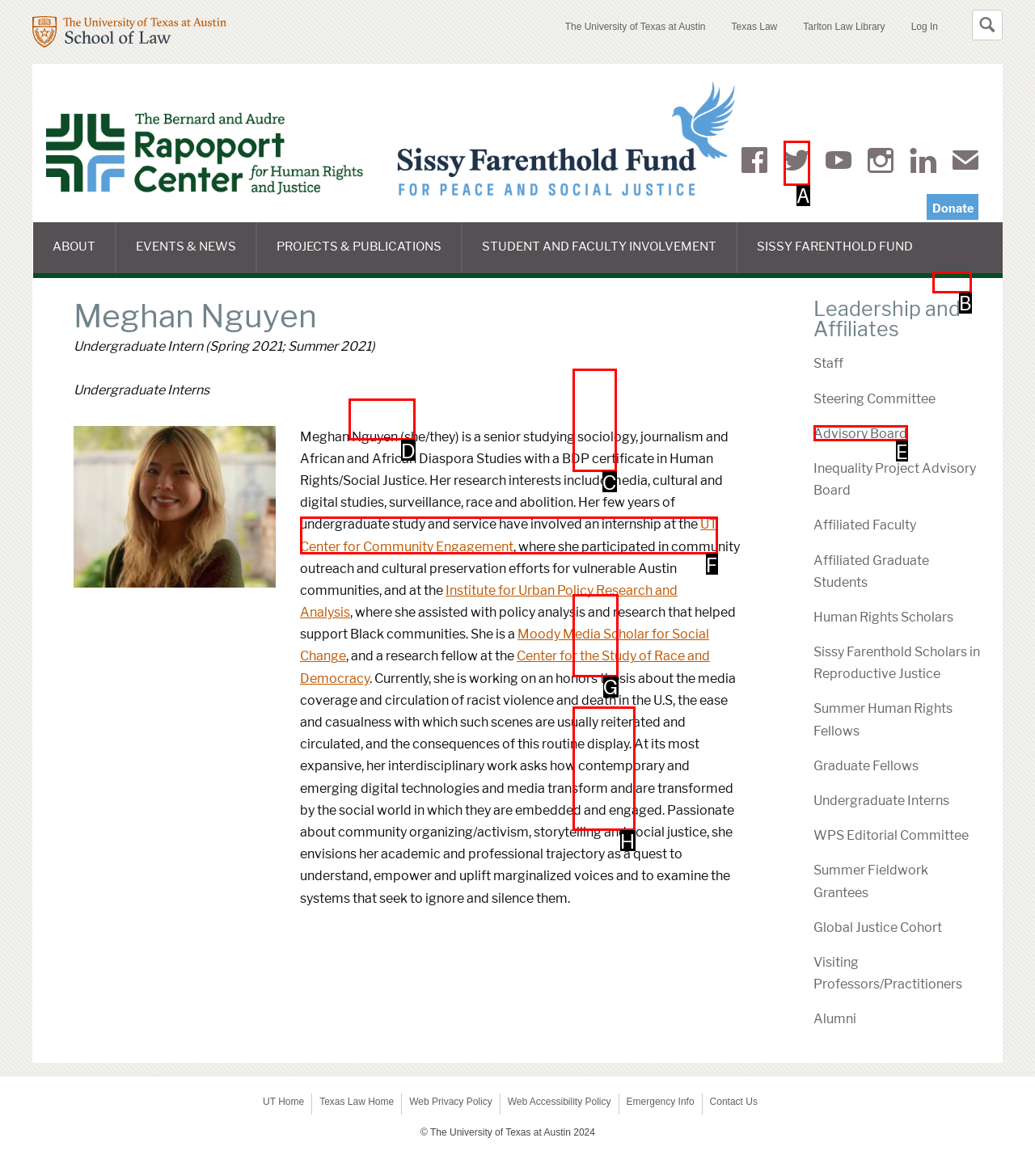Find the option that best fits the description: Beyond the Future of Work. Answer with the letter of the option.

C